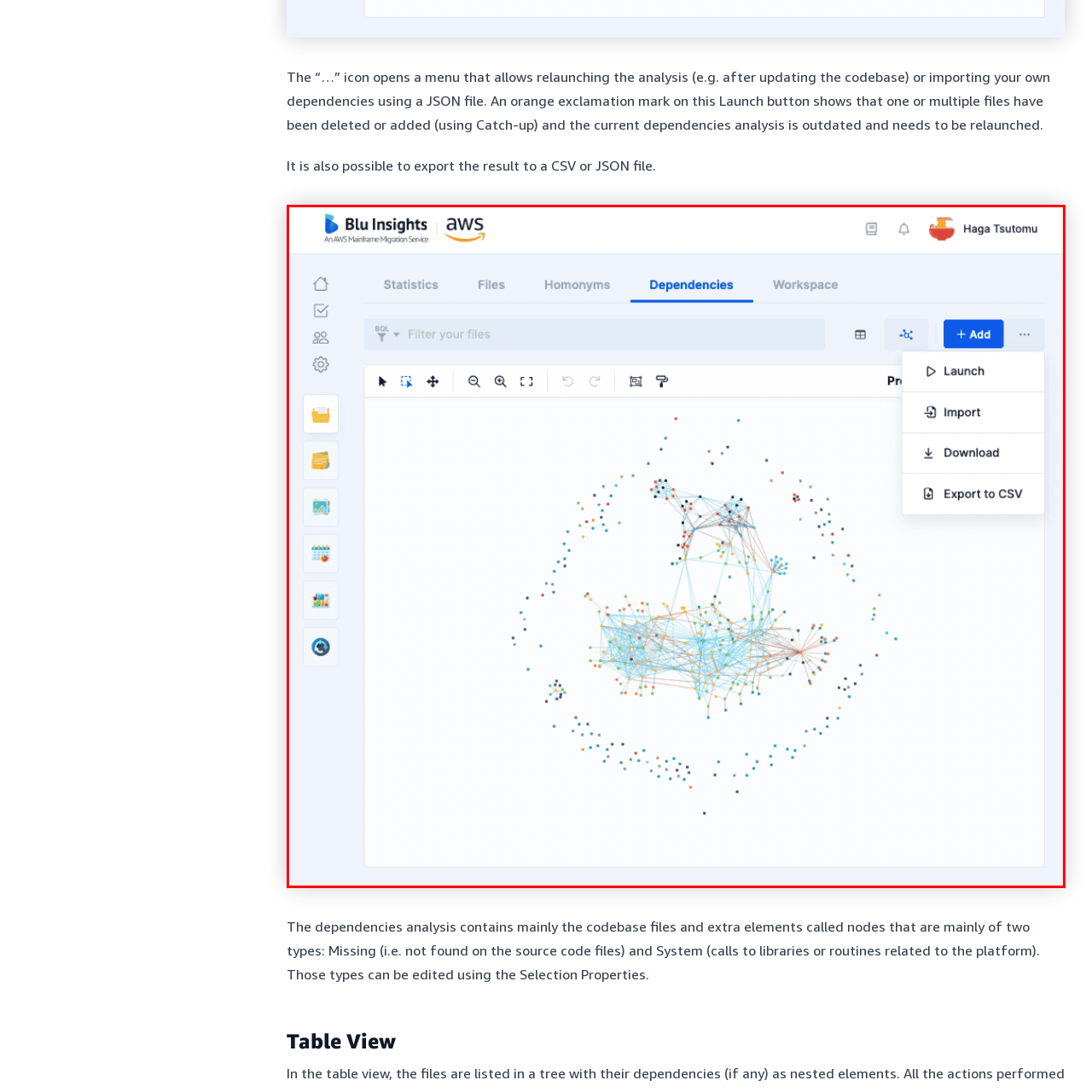Inspect the image outlined in red and answer succinctly: What is the function of the 'Add' button?

Launch analysis or import data